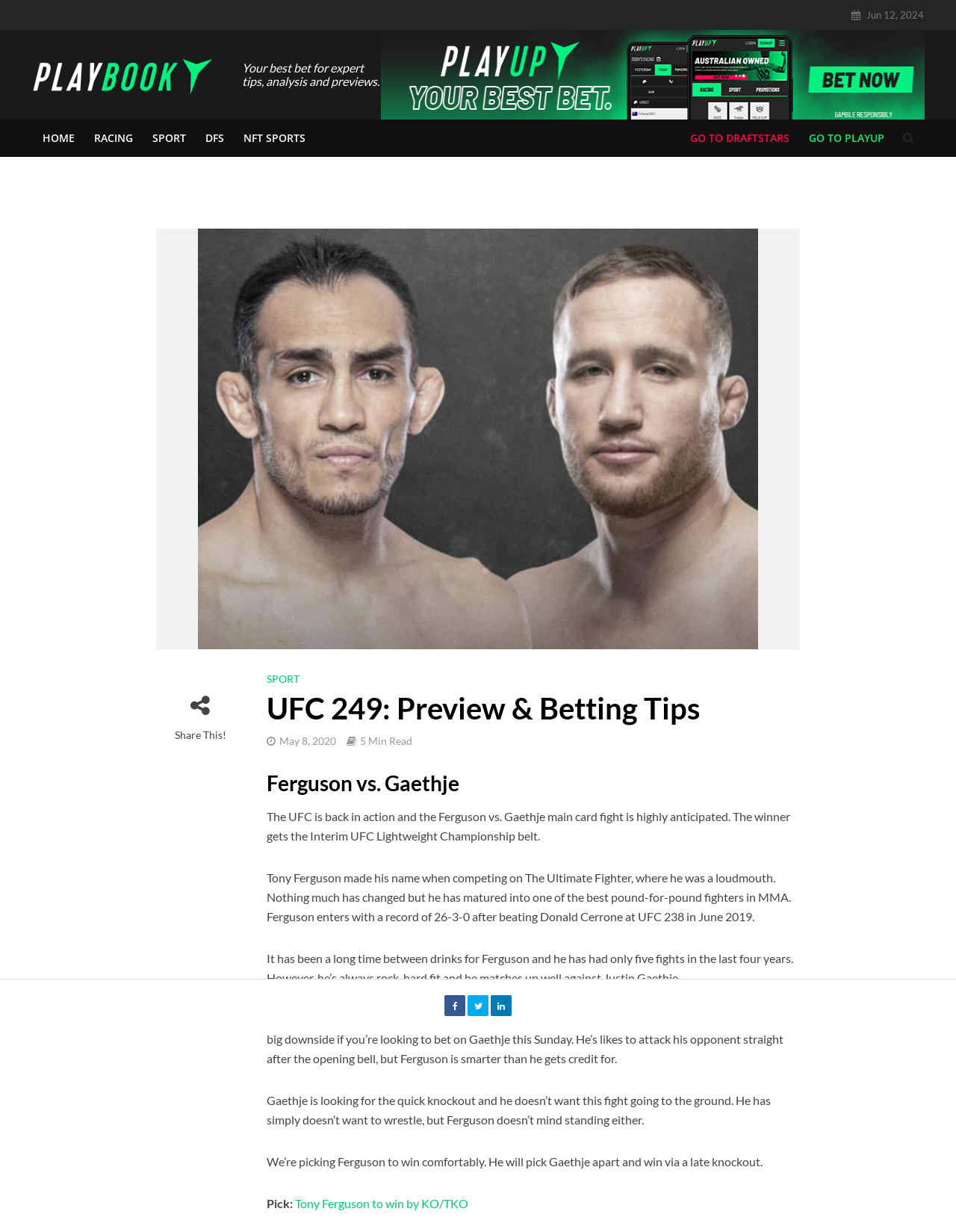Identify the bounding box coordinates for the element that needs to be clicked to fulfill this instruction: "Click on the 'GO TO PLAYUP' link". Provide the coordinates in the format of four float numbers between 0 and 1: [left, top, right, bottom].

[0.836, 0.097, 0.935, 0.127]